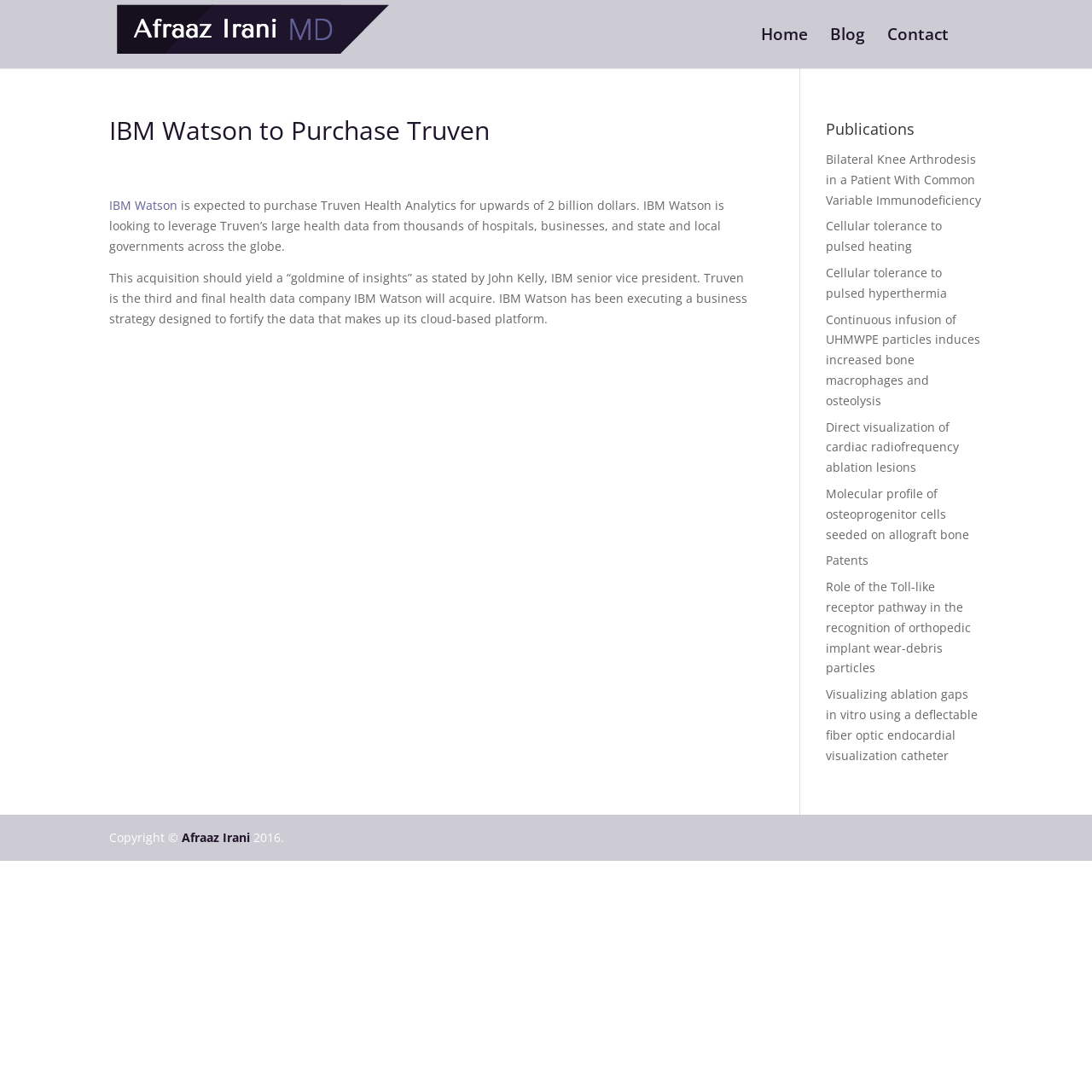Please specify the bounding box coordinates of the region to click in order to perform the following instruction: "Read the article about IBM Watson".

[0.1, 0.108, 0.689, 0.35]